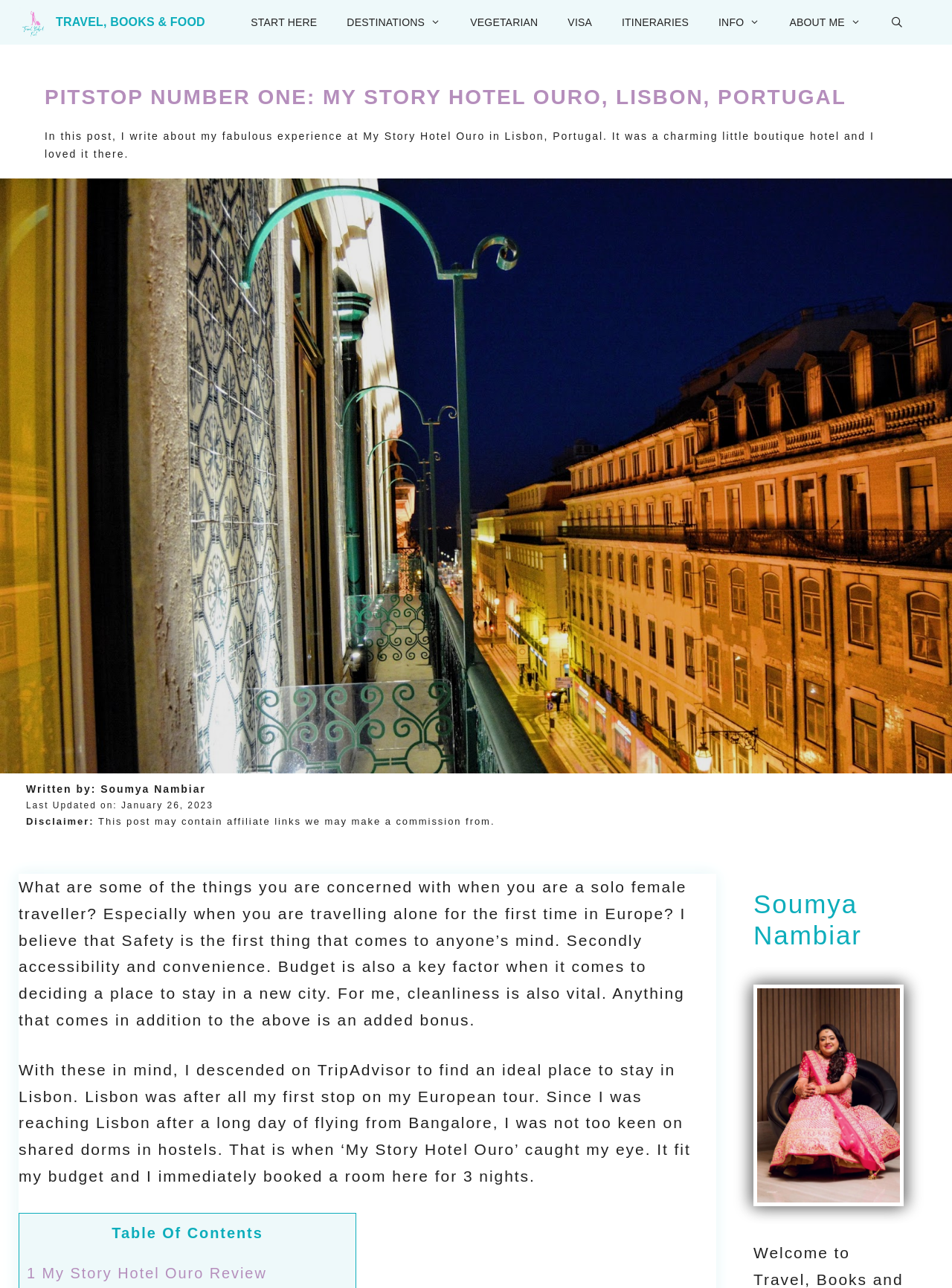How many nights did the author stay at the hotel?
Analyze the image and provide a thorough answer to the question.

The author mentions that they booked a room at the hotel for 3 nights, as stated in the paragraph starting with 'With these in mind, I descended on TripAdvisor to find an ideal place to stay in Lisbon'.